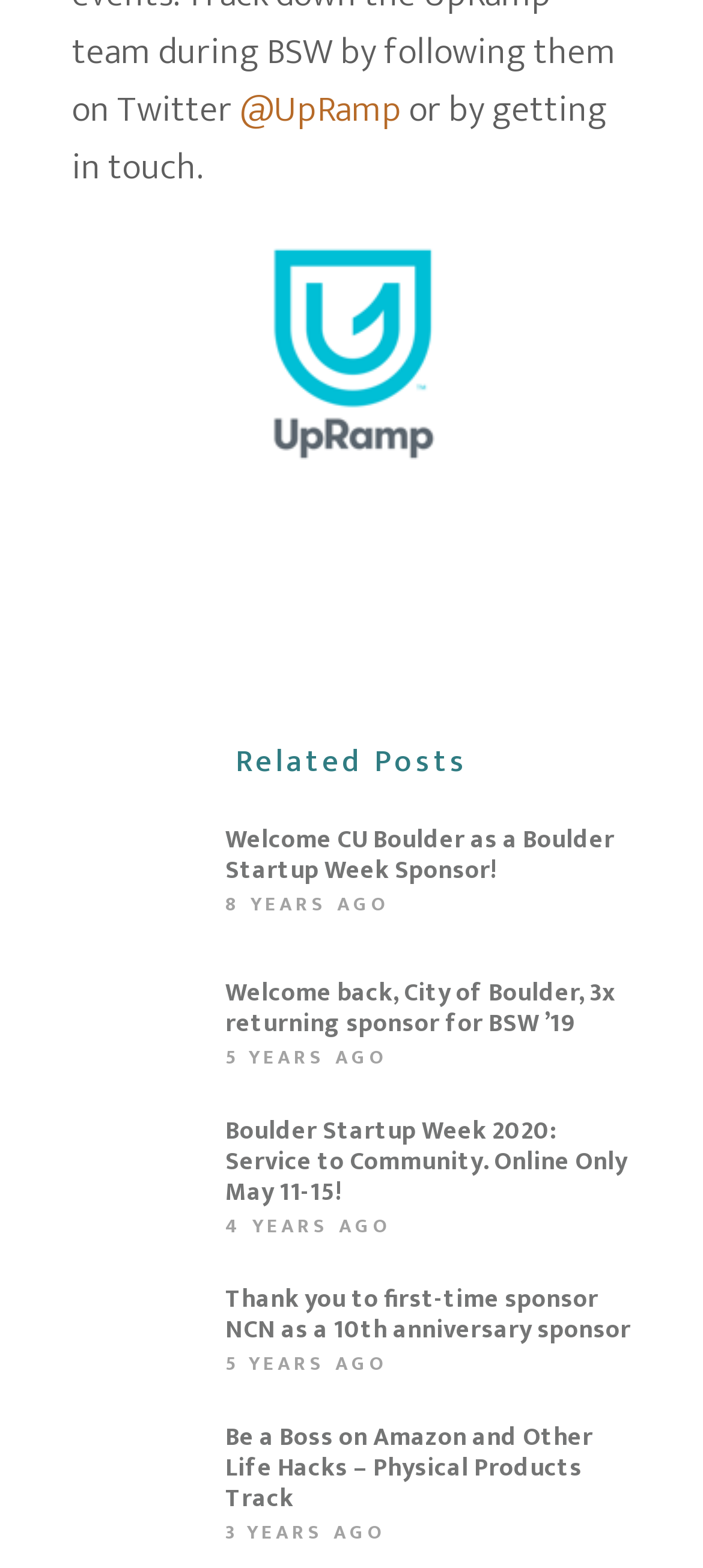Refer to the image and provide an in-depth answer to the question: 
How many social media sharing options are available?

There are four social media sharing options available, which are Facebook, Twitter, LinkedIn, and Email. These options are located in the top section of the webpage, with bounding box coordinates of [0.105, 0.345, 0.156, 0.394], [0.162, 0.345, 0.213, 0.394], [0.218, 0.345, 0.269, 0.394], and [0.274, 0.345, 0.326, 0.394] respectively.